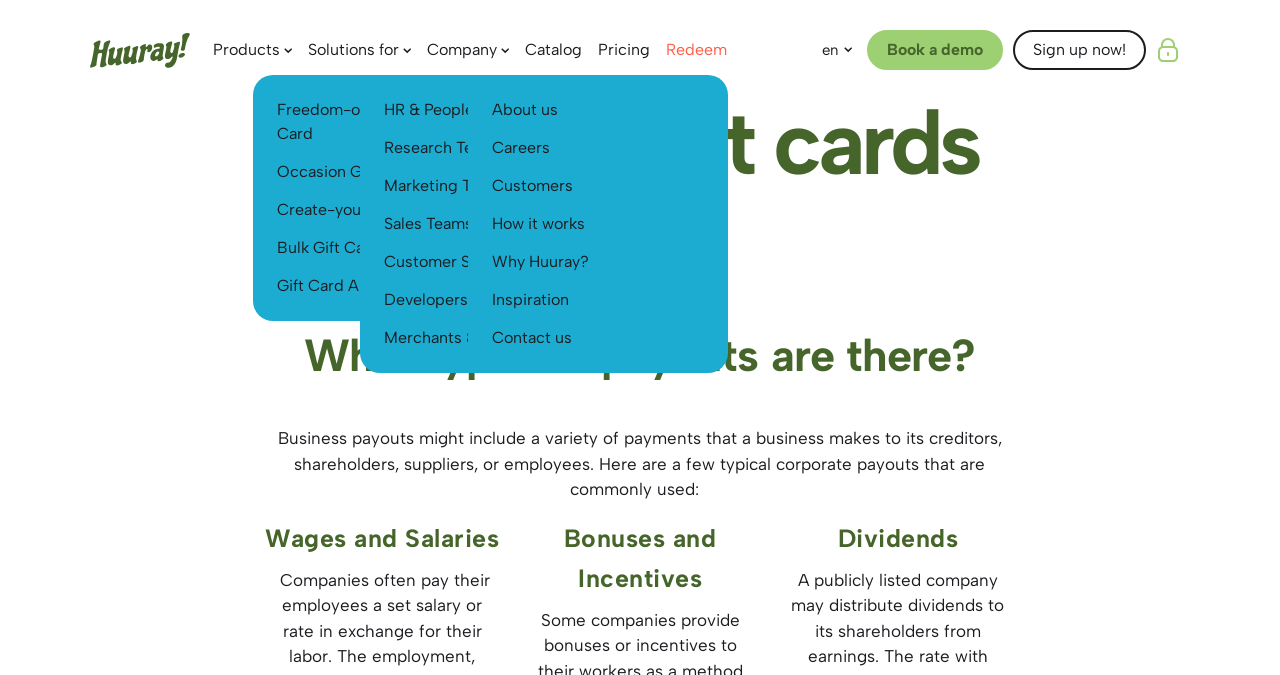Predict the bounding box for the UI component with the following description: "parent_node: Company".

[0.391, 0.0, 0.398, 0.148]